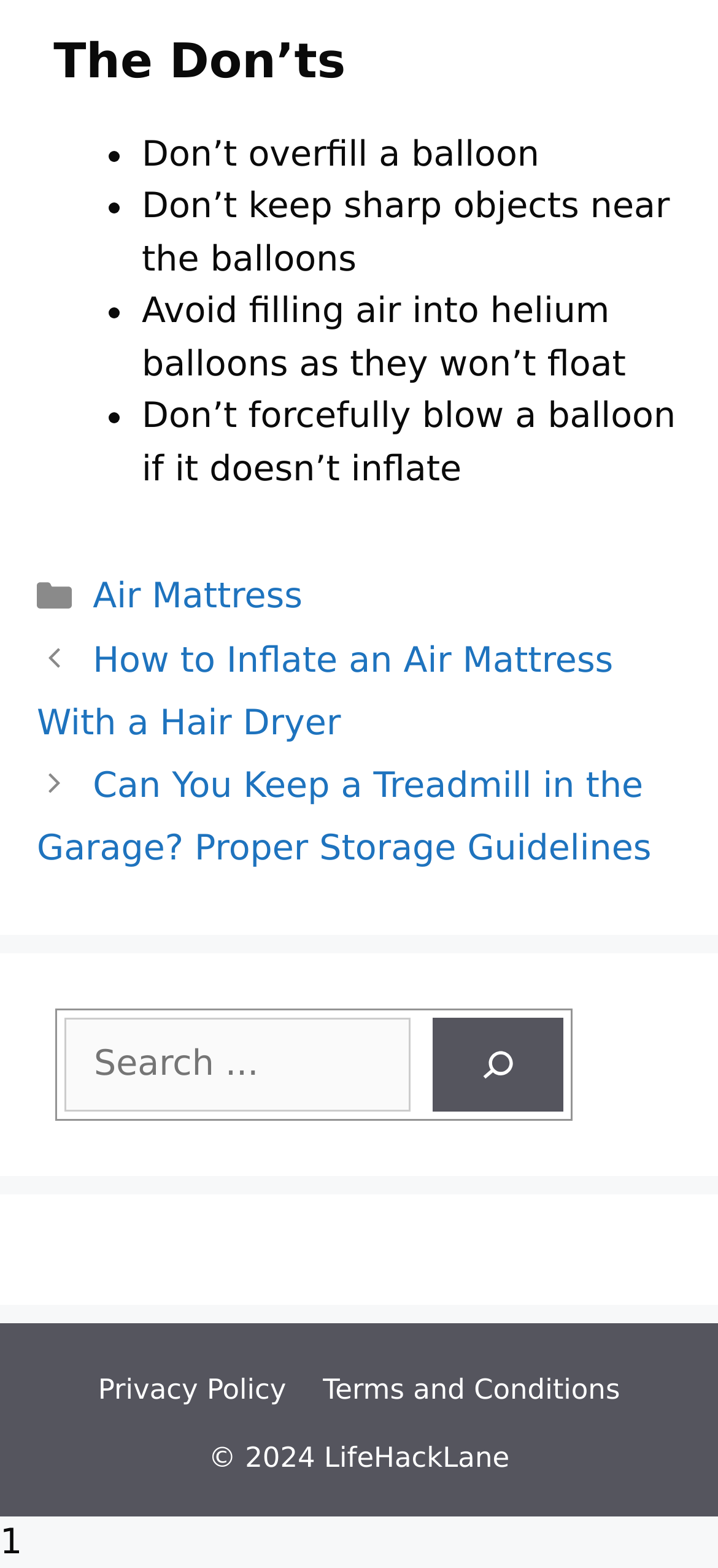Respond to the question below with a single word or phrase:
What is the copyright year of the website?

2024